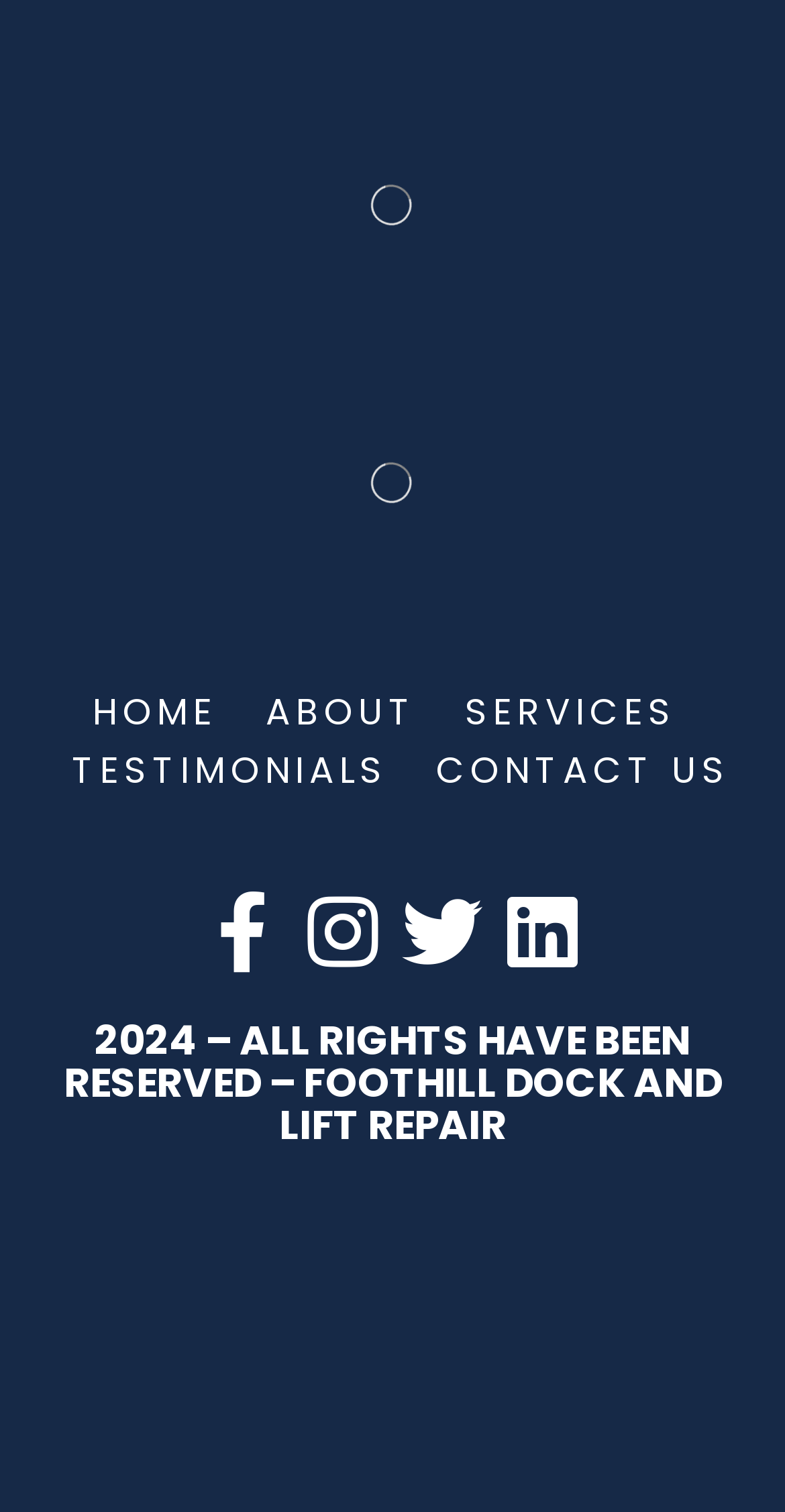Identify the bounding box coordinates for the region of the element that should be clicked to carry out the instruction: "Learn more about Tree Damage". The bounding box coordinates should be four float numbers between 0 and 1, i.e., [left, top, right, bottom].

None